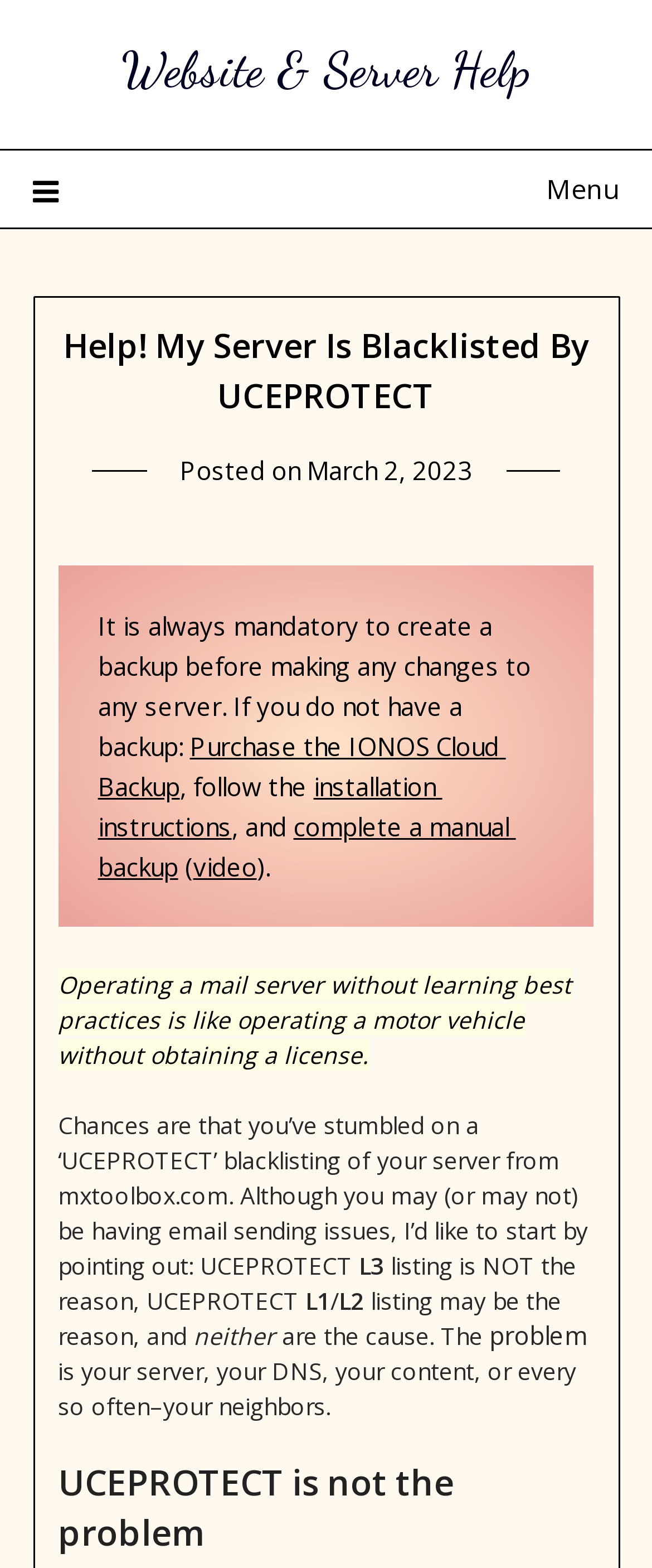What is the name of the cloud backup service mentioned?
Refer to the image and give a detailed answer to the question.

The webpage mentions 'Purchase the IONOS Cloud Backup' as an option for creating a backup, indicating that IONOS Cloud Backup is a cloud backup service.